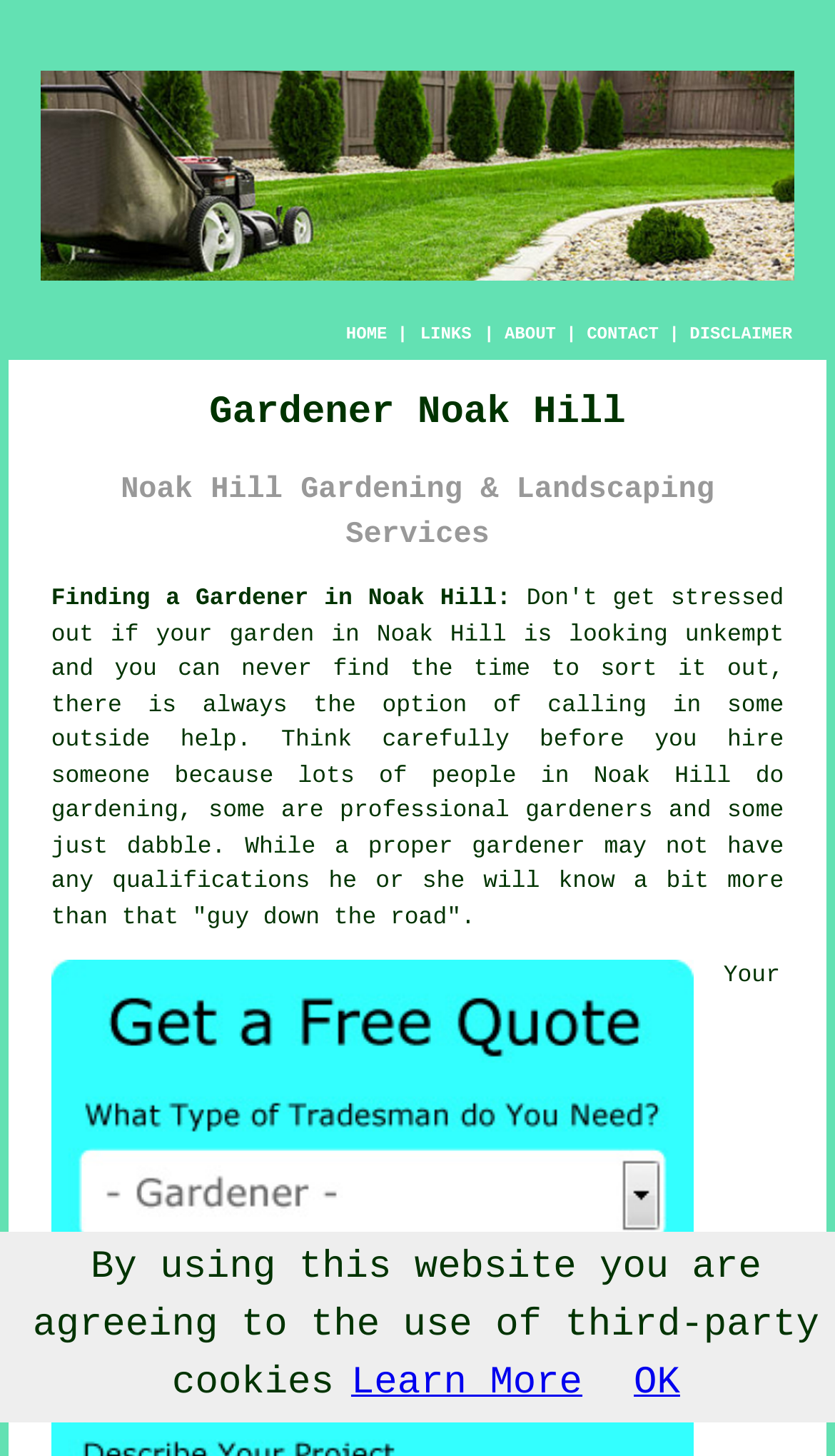What is the main topic of the webpage?
Give a detailed explanation using the information visible in the image.

The main topic of the webpage can be inferred from the content of the webpage, which discusses gardening services, including finding a gardener in Noak Hill and the benefits of hiring a professional gardener. The webpage also provides information about the services offered by Gardener Noak Hill.